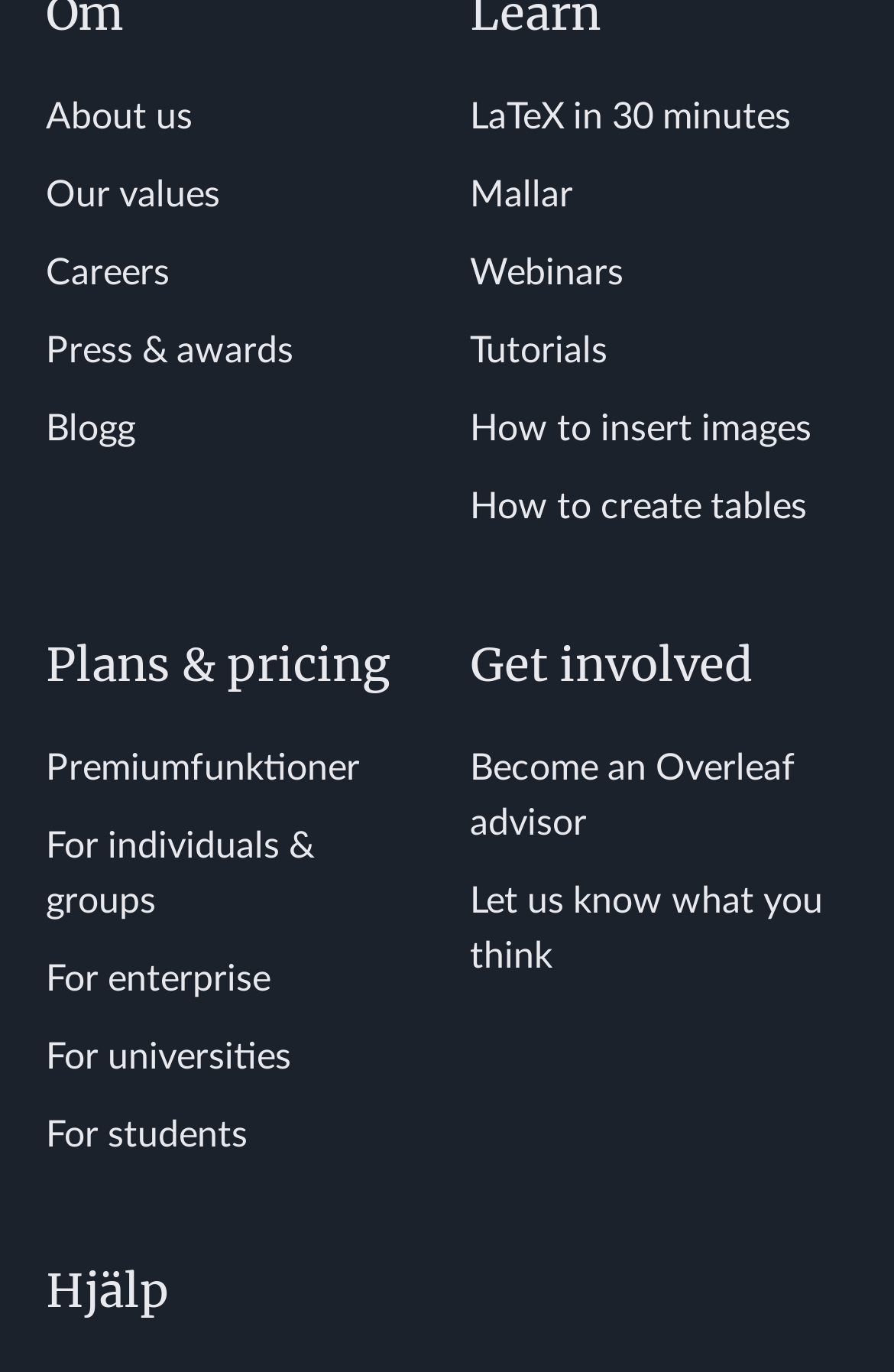What is the last link on the right side?
Using the image, provide a concise answer in one word or a short phrase.

Let us know what you think